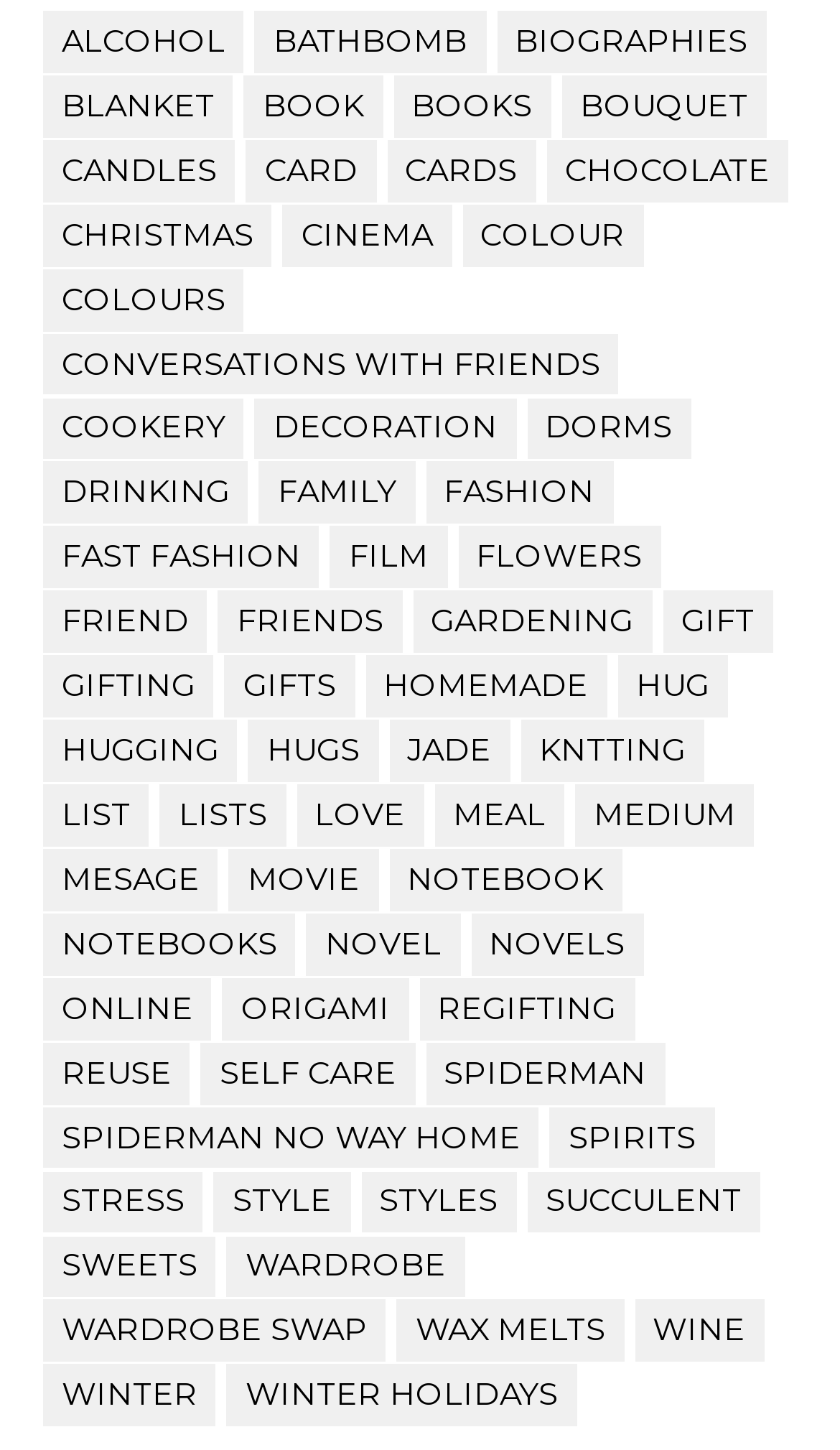Locate the bounding box coordinates of the area you need to click to fulfill this instruction: 'Discover WINTER HOLIDAYS'. The coordinates must be in the form of four float numbers ranging from 0 to 1: [left, top, right, bottom].

[0.27, 0.941, 0.686, 0.984]